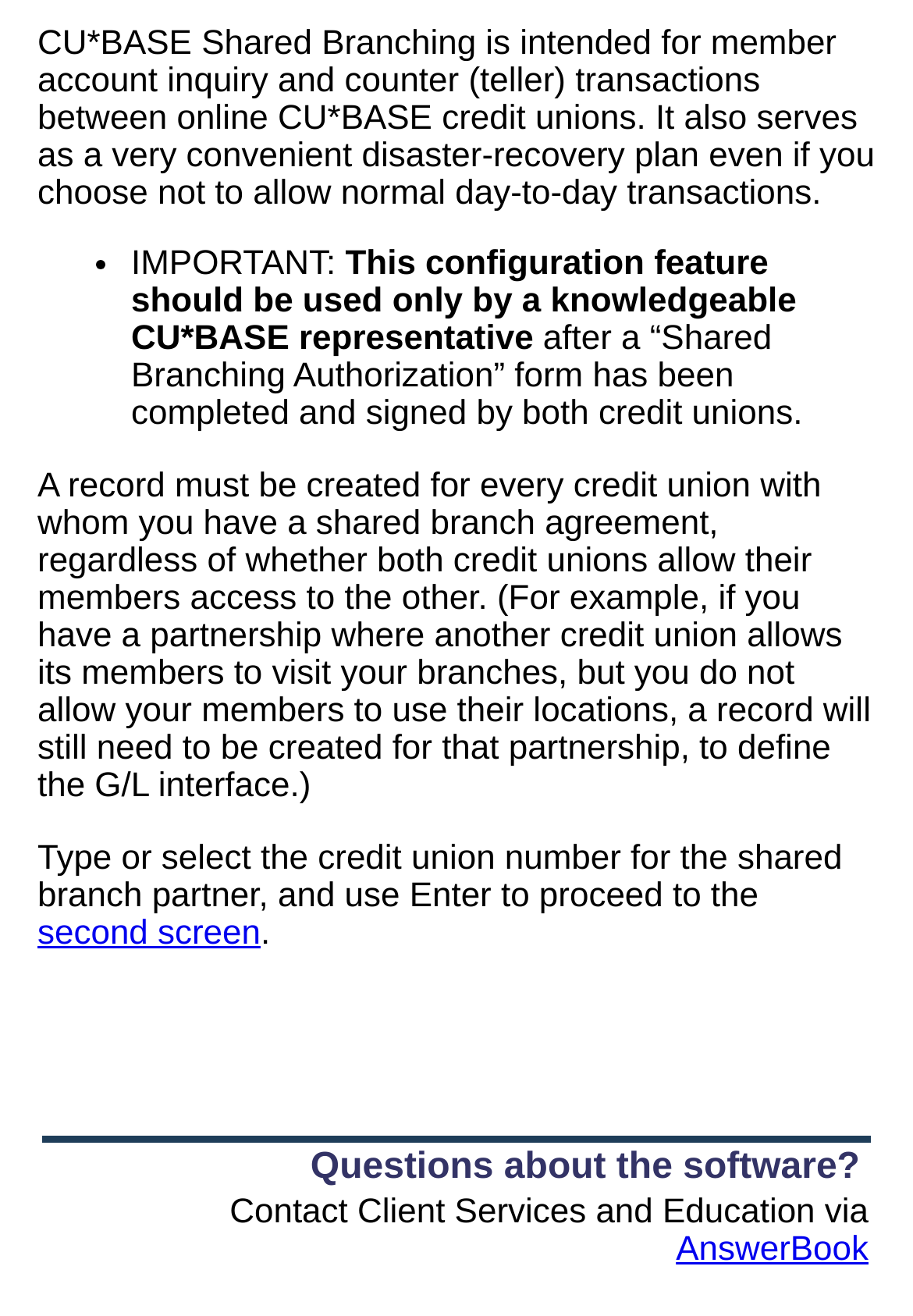Using the element description provided, determine the bounding box coordinates in the format (top-left x, top-left y, bottom-right x, bottom-right y). Ensure that all values are floating point numbers between 0 and 1. Element description: Download game creative destruction pc

None